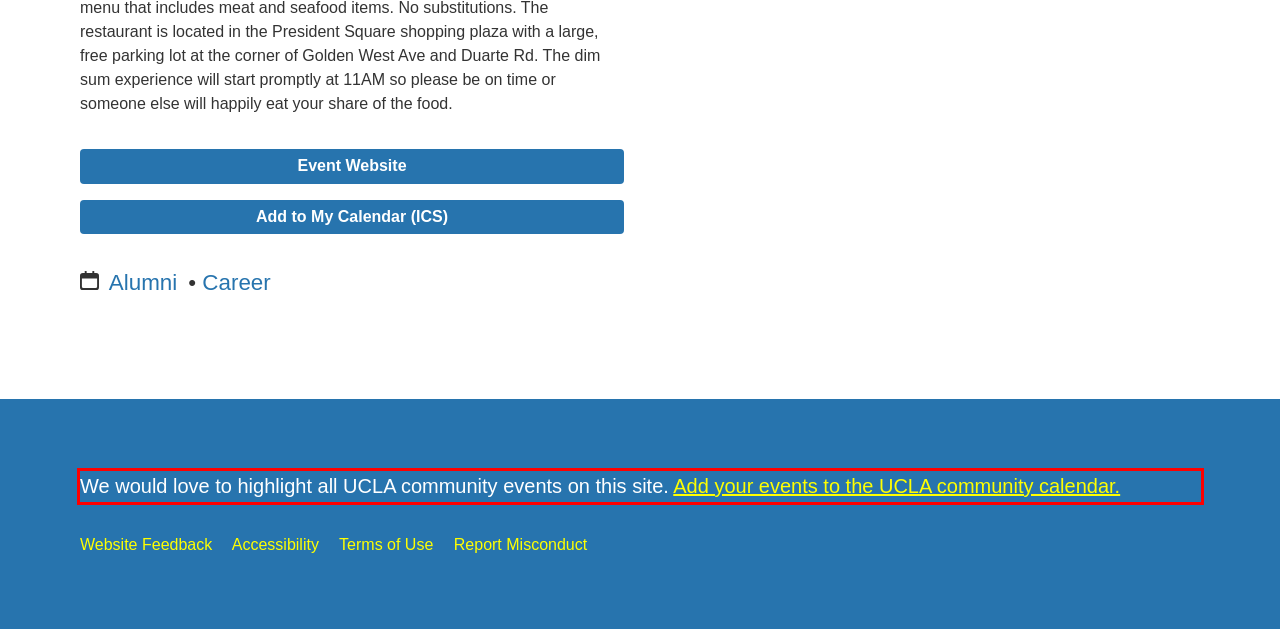Examine the webpage screenshot, find the red bounding box, and extract the text content within this marked area.

We would love to highlight all UCLA community events on this site. Add your events to the UCLA community calendar.